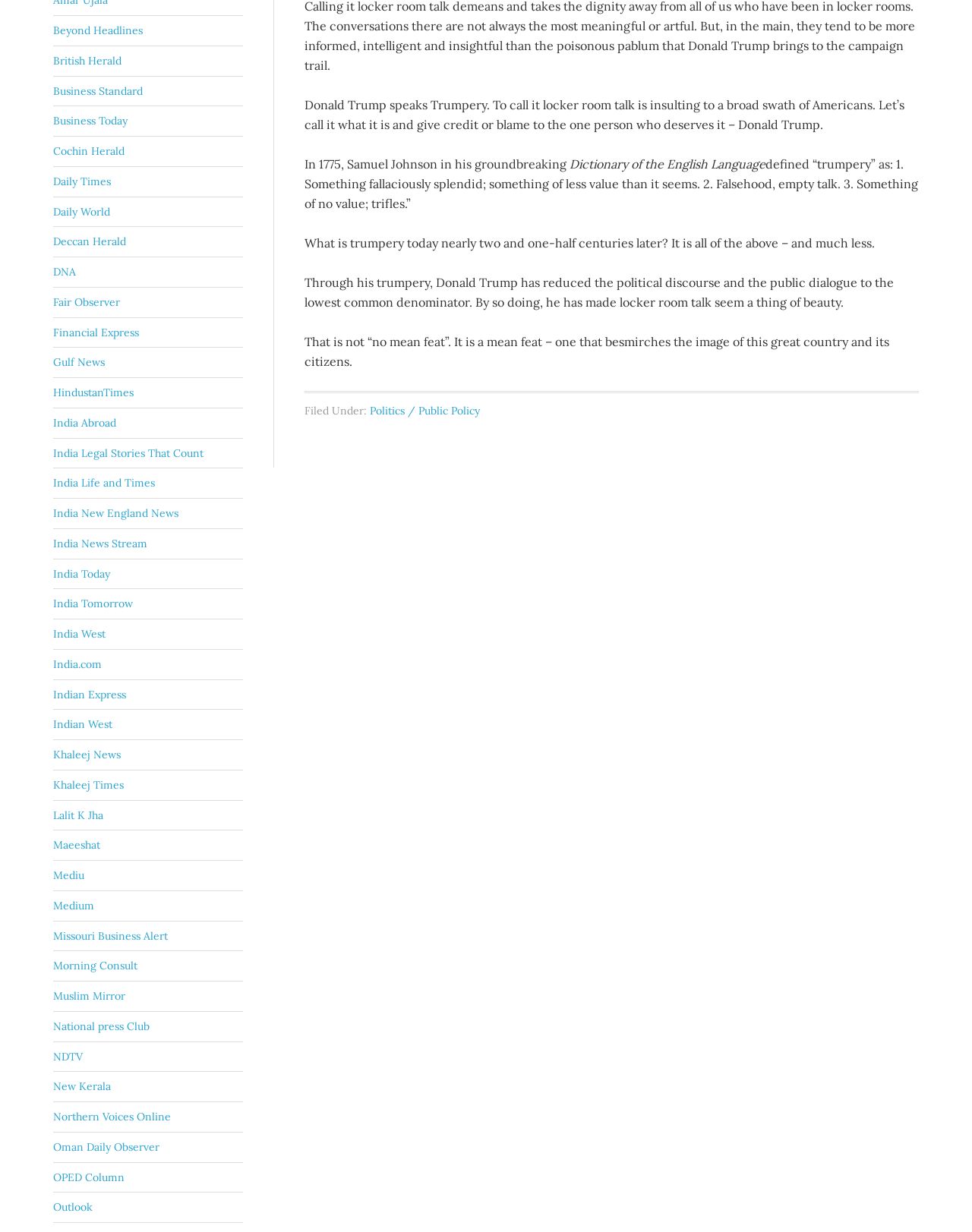Locate the bounding box coordinates of the segment that needs to be clicked to meet this instruction: "Click on India Today".

[0.055, 0.46, 0.113, 0.471]